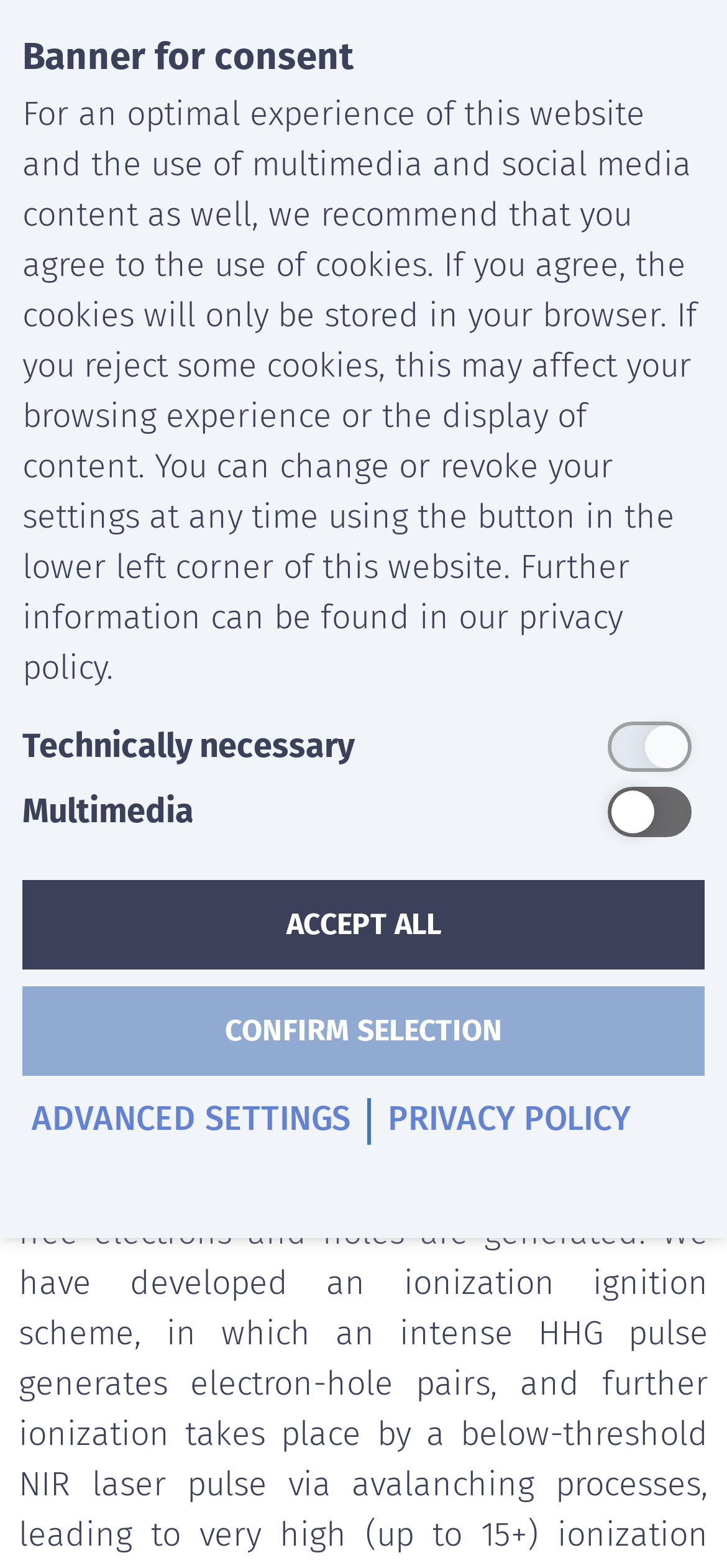Identify the bounding box coordinates of the specific part of the webpage to click to complete this instruction: "Send a message".

None